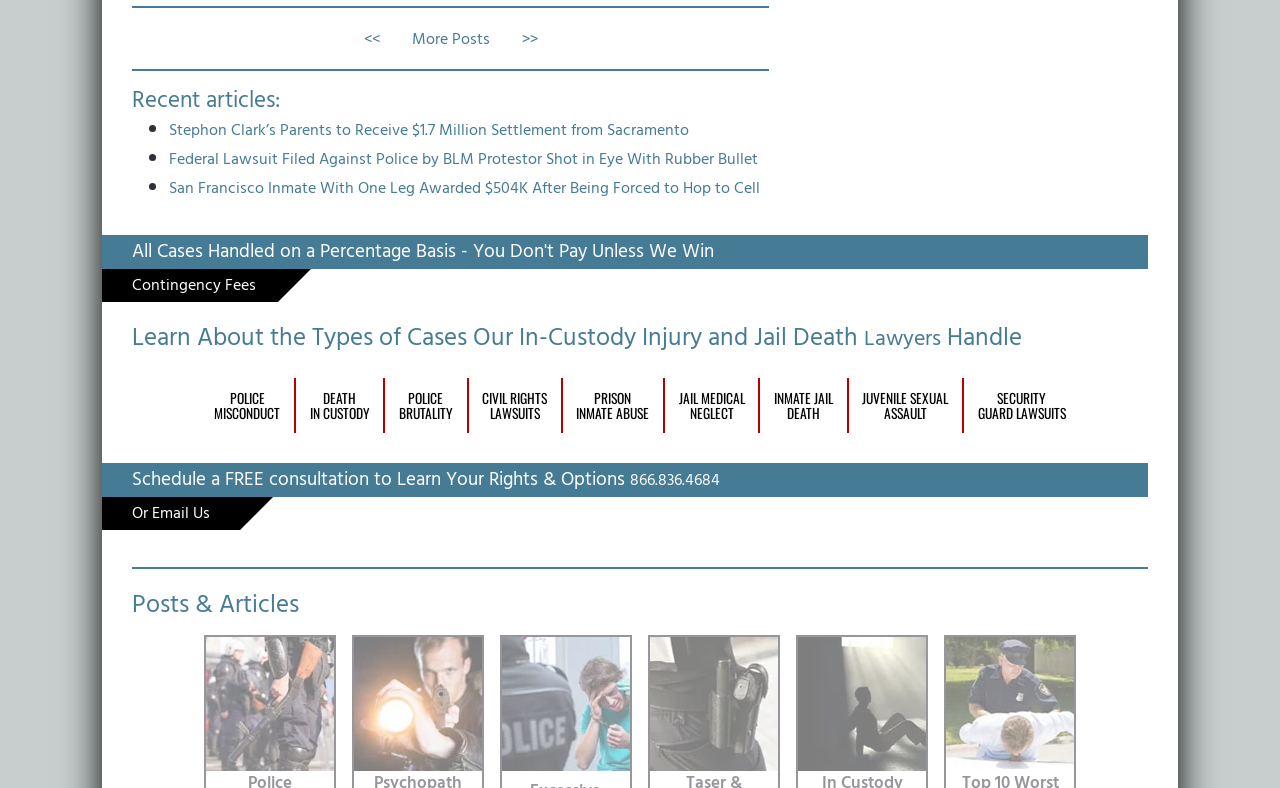Reply to the question with a single word or phrase:
What type of lawyers are mentioned on this webpage?

In-Custody Injury and Jail Death Lawyers